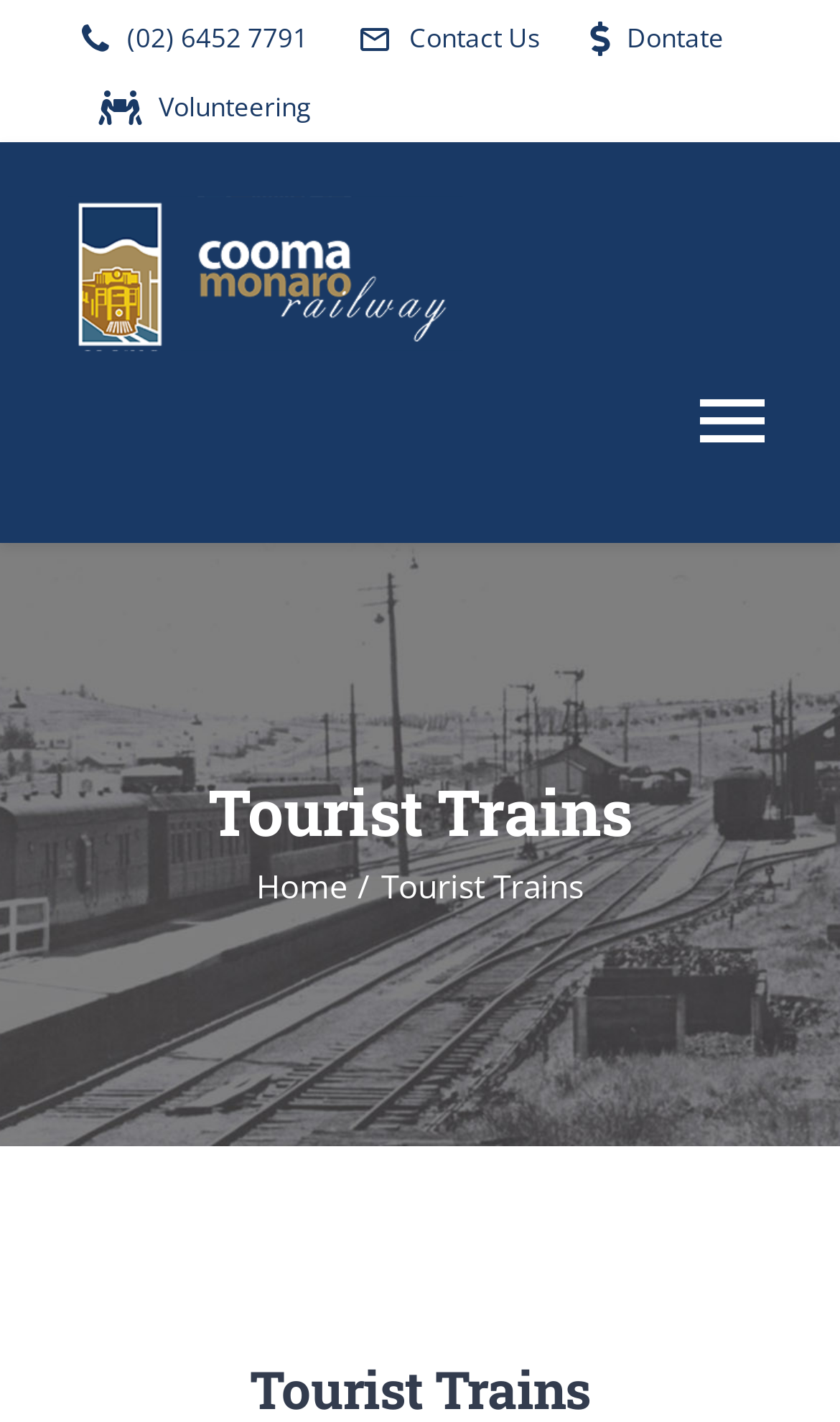Describe all the key features of the webpage in detail.

The webpage is about Tourist Trains, specifically the Cooma Monaro Railway. At the top left, there is a navigation menu with links to contact information, donation, and volunteering opportunities. Next to it, there is a logo of Cooma Monaro Railway, which is also an image. 

Below the logo, there is a main navigation menu with buttons and links to different sections of the website, including HOME, ABOUT, EVENTS, MUSEUM, TOURIST TRAINS, and MARKET. The ABOUT section has a submenu.

In the middle of the page, there is a prominent heading "Tourist Trains" with a link to the homepage on its right side. Below this heading, there is a smaller heading with the same text "Tourist Trains".

At the bottom right of the page, there is a "Go to Top" link, which allows users to navigate back to the top of the page.